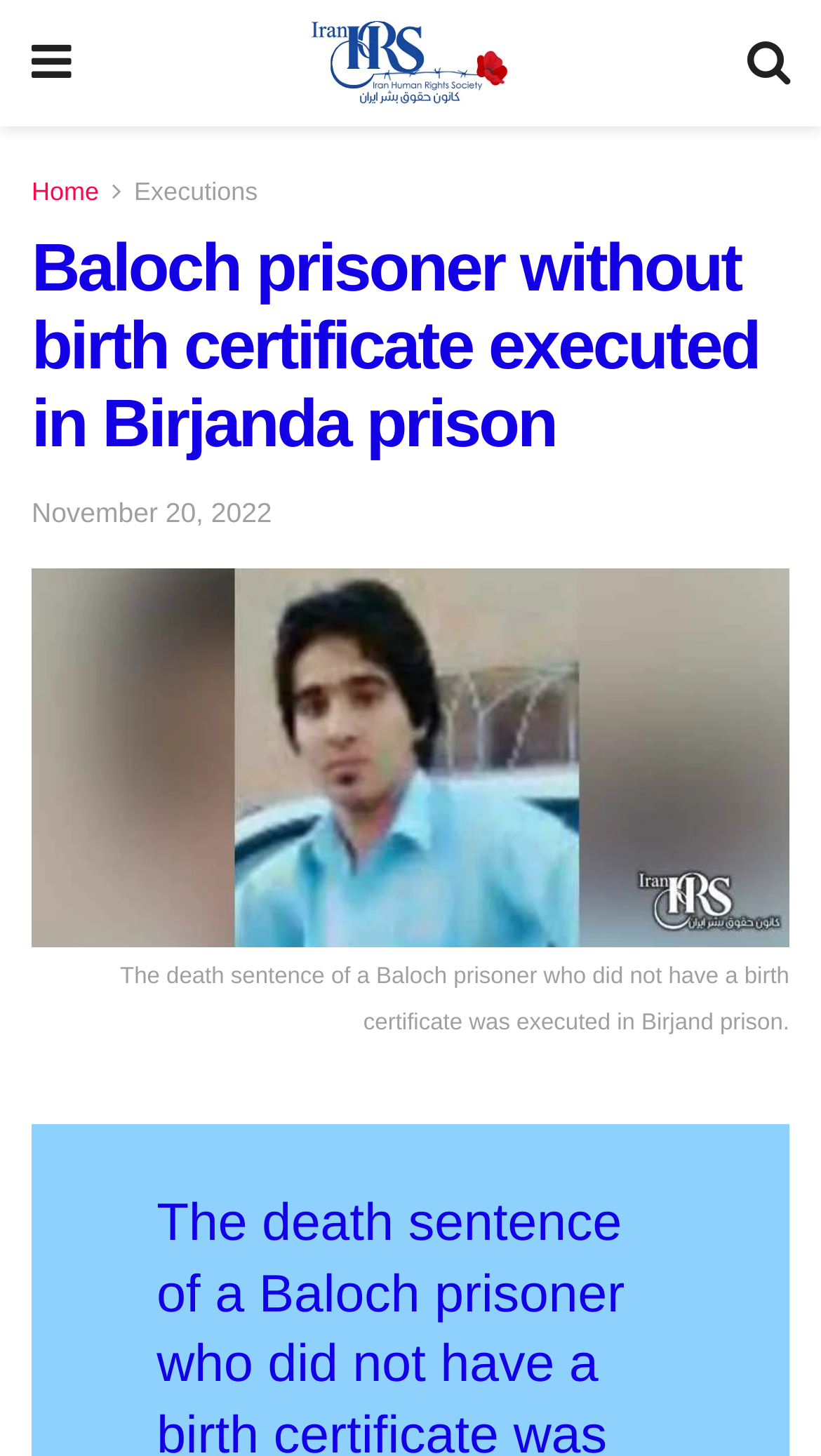Extract the bounding box coordinates of the UI element described: "Home". Provide the coordinates in the format [left, top, right, bottom] with values ranging from 0 to 1.

[0.038, 0.121, 0.121, 0.142]